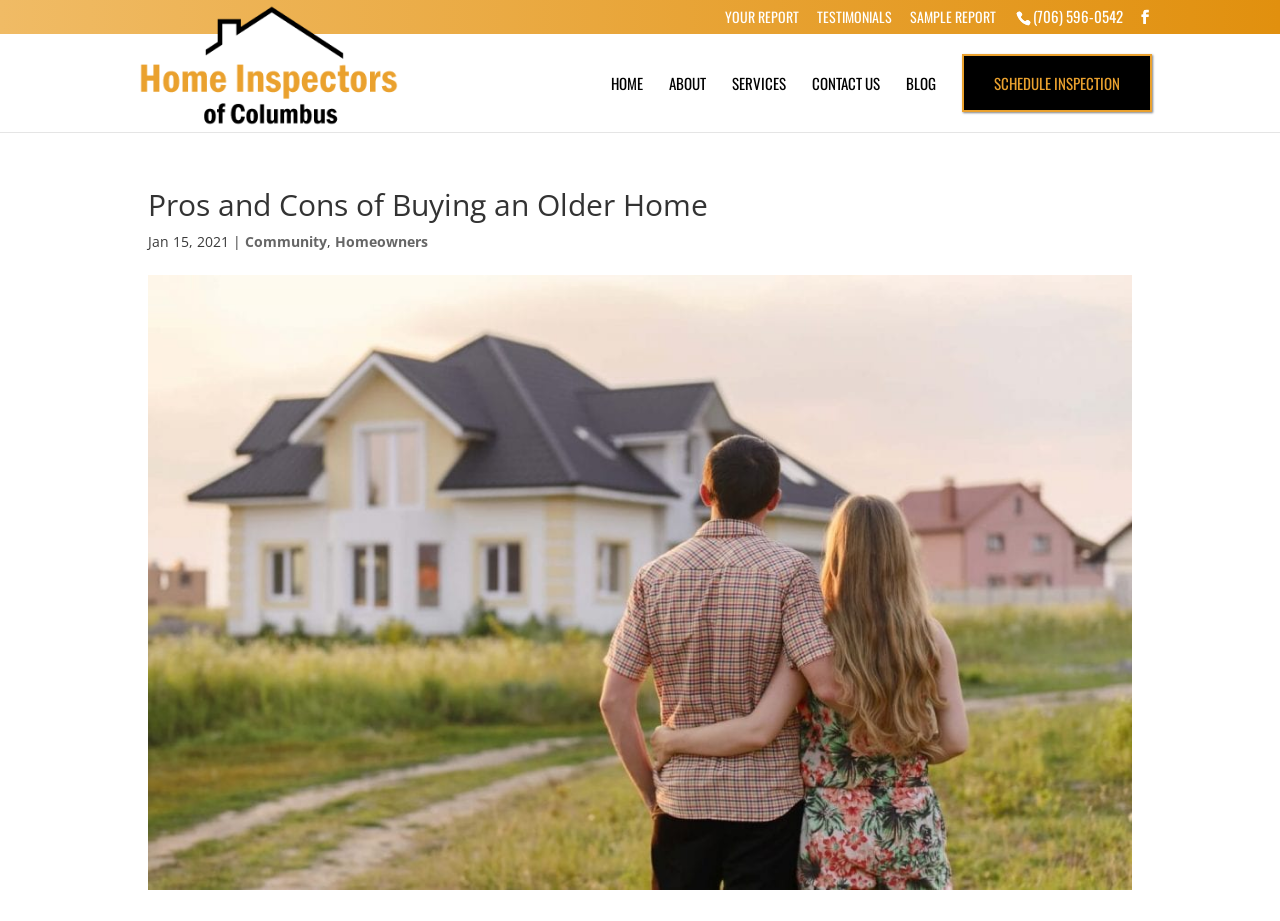Based on the image, provide a detailed response to the question:
What is the date of the article?

I found the date of the article by looking at the StaticText element with the text 'Jan 15, 2021' below the heading element.